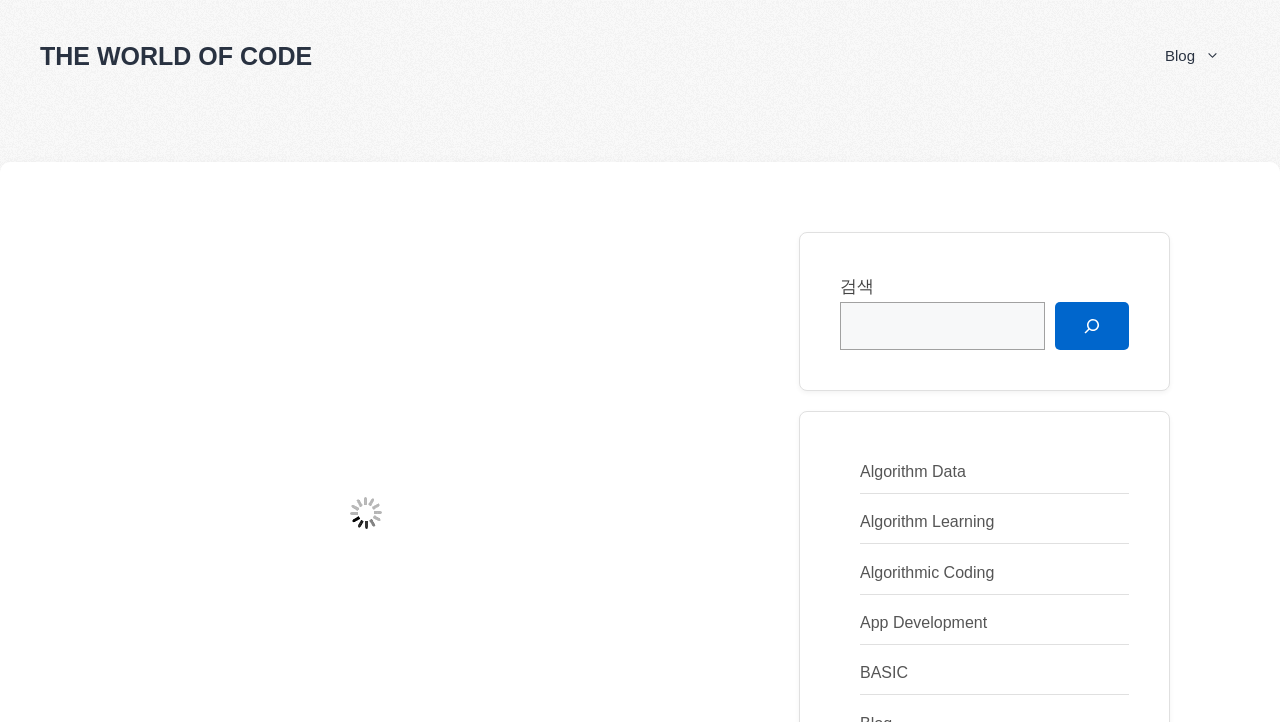Identify the bounding box coordinates for the region to click in order to carry out this instruction: "visit App Development". Provide the coordinates using four float numbers between 0 and 1, formatted as [left, top, right, bottom].

[0.672, 0.851, 0.771, 0.874]